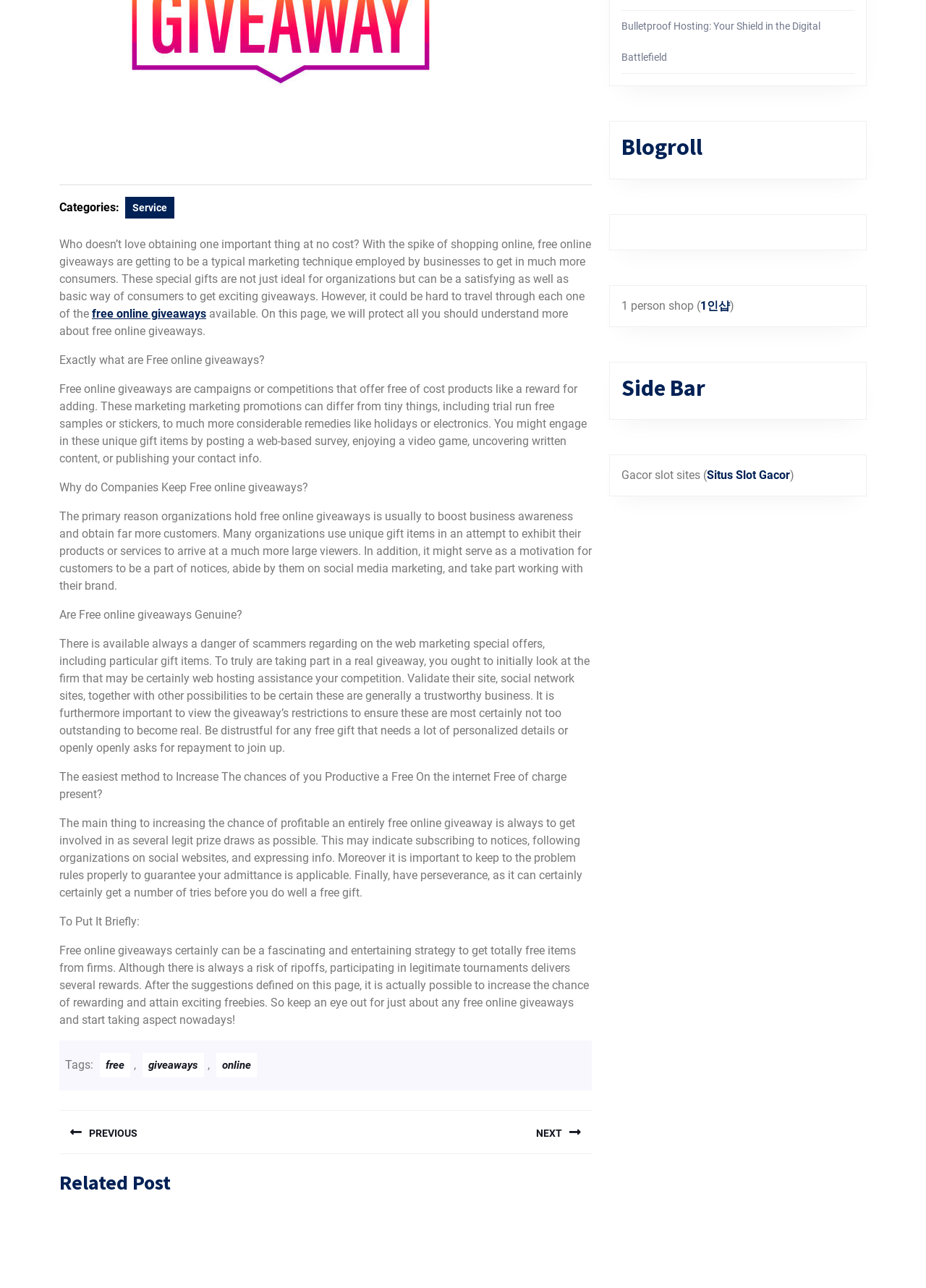Using the format (top-left x, top-left y, bottom-right x, bottom-right y), provide the bounding box coordinates for the described UI element. All values should be floating point numbers between 0 and 1: Service

[0.135, 0.153, 0.188, 0.17]